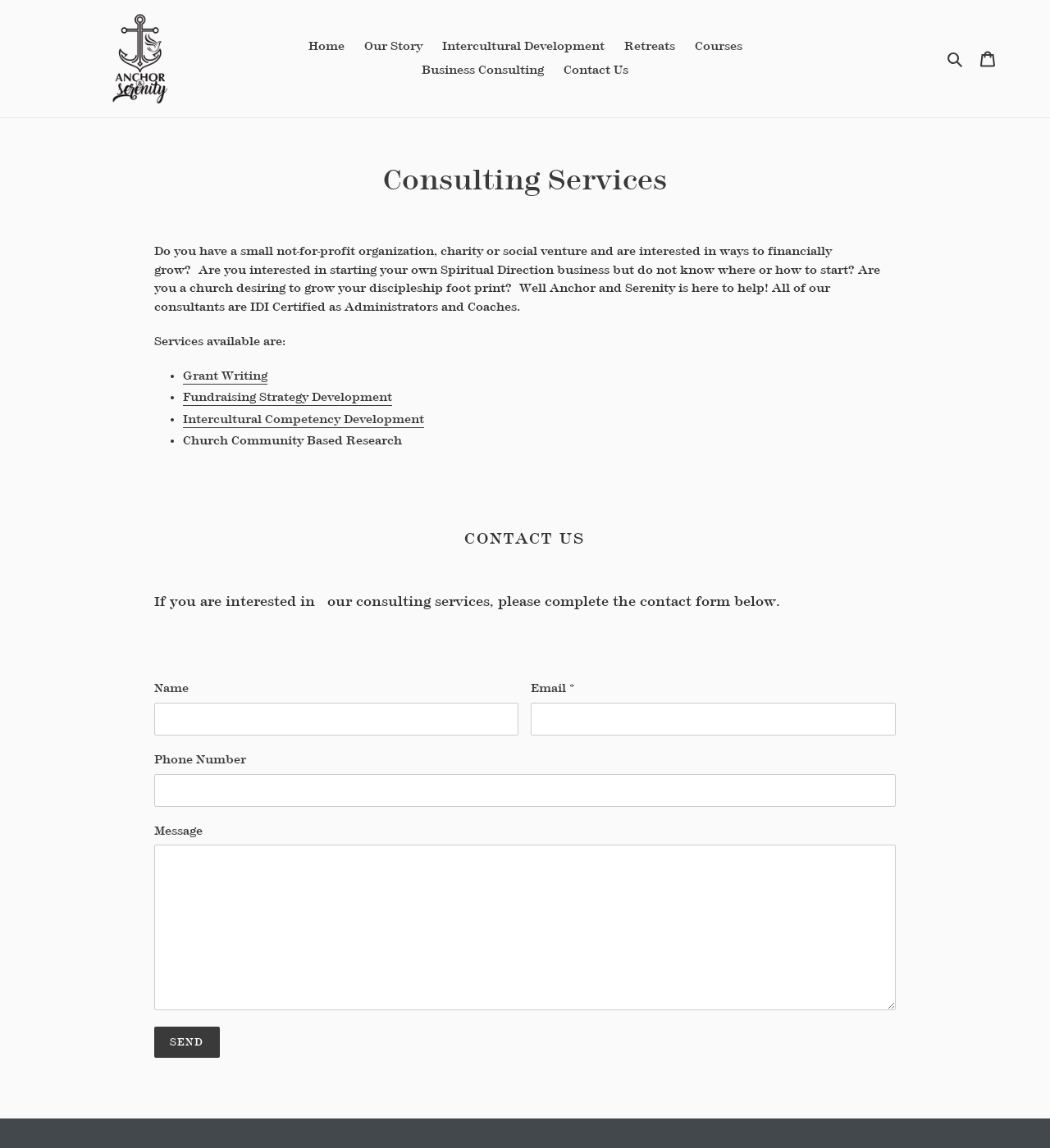Based on the element description 1821 Sturgiss Ave, Morgantown, WV, identify the bounding box of the UI element in the given webpage screenshot. The coordinates should be in the format (top-left x, top-left y, bottom-right x, bottom-right y) and must be between 0 and 1.

None